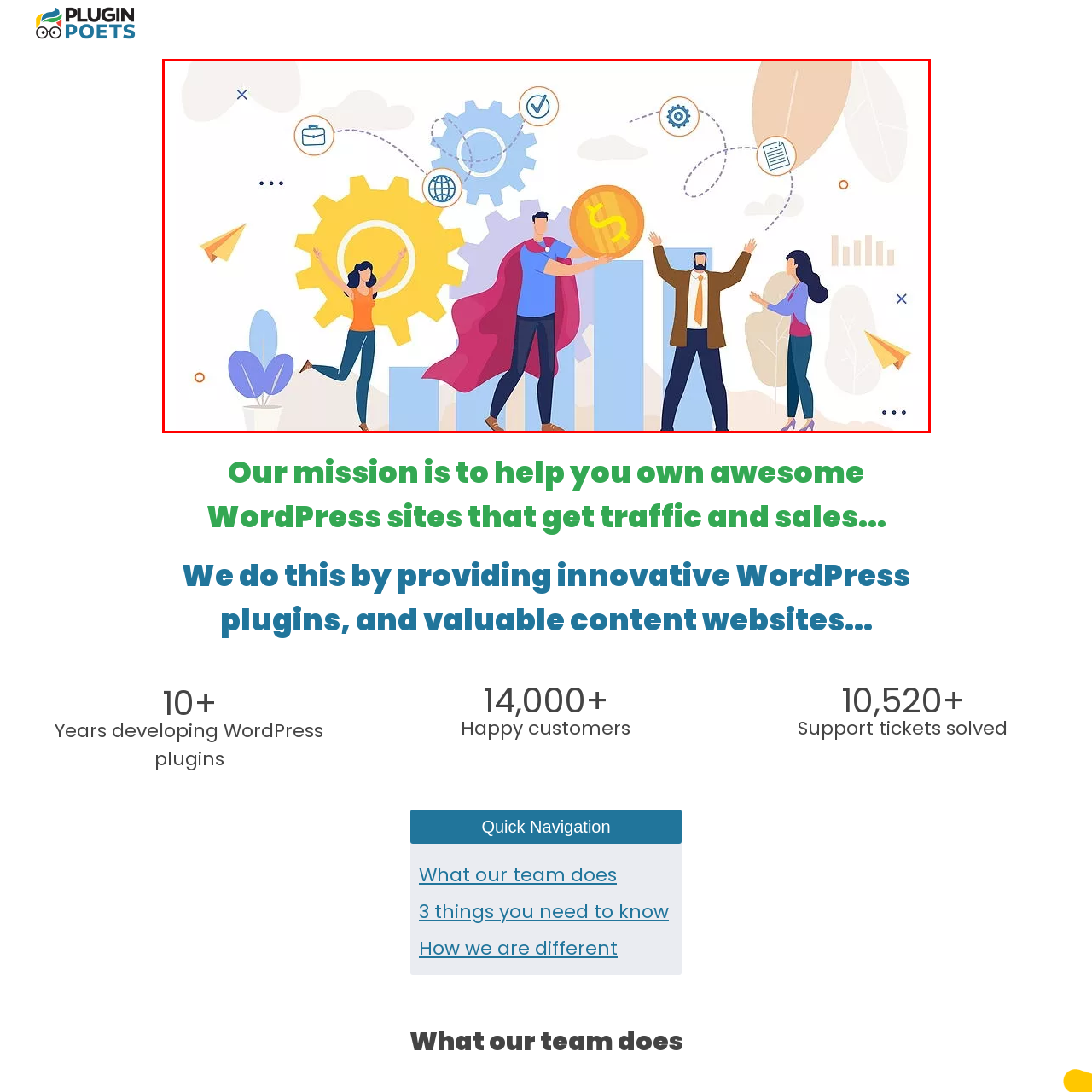Inspect the area within the red bounding box and elaborate on the following question with a detailed answer using the image as your reference: What is the background of the image?

The background of the image features stylized charts and various symbols such as a briefcase, checklist, and globe, which visually convey the mission of helping individuals succeed with WordPress sites.